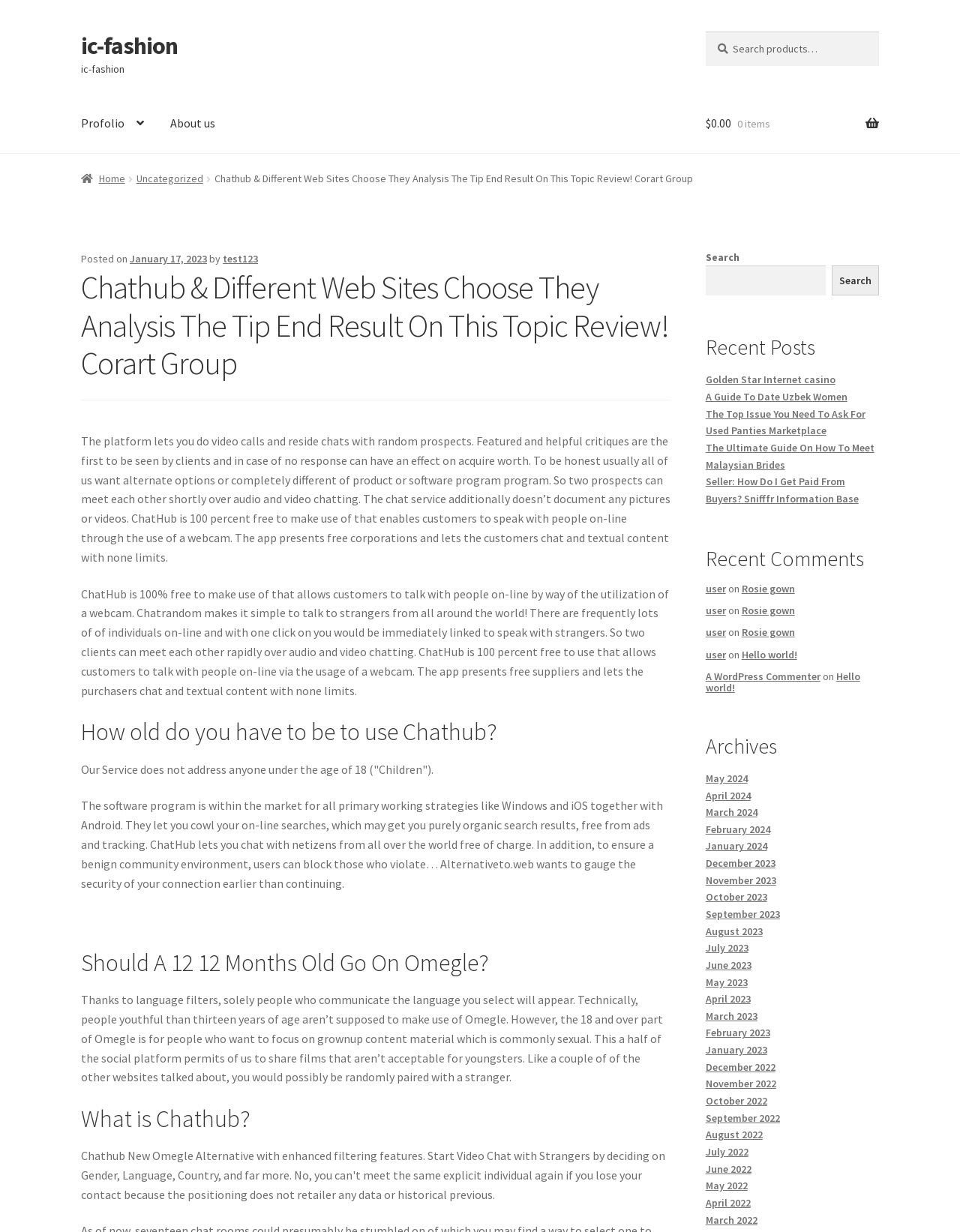Please determine the bounding box coordinates of the element's region to click for the following instruction: "Check the price".

[0.735, 0.077, 0.916, 0.124]